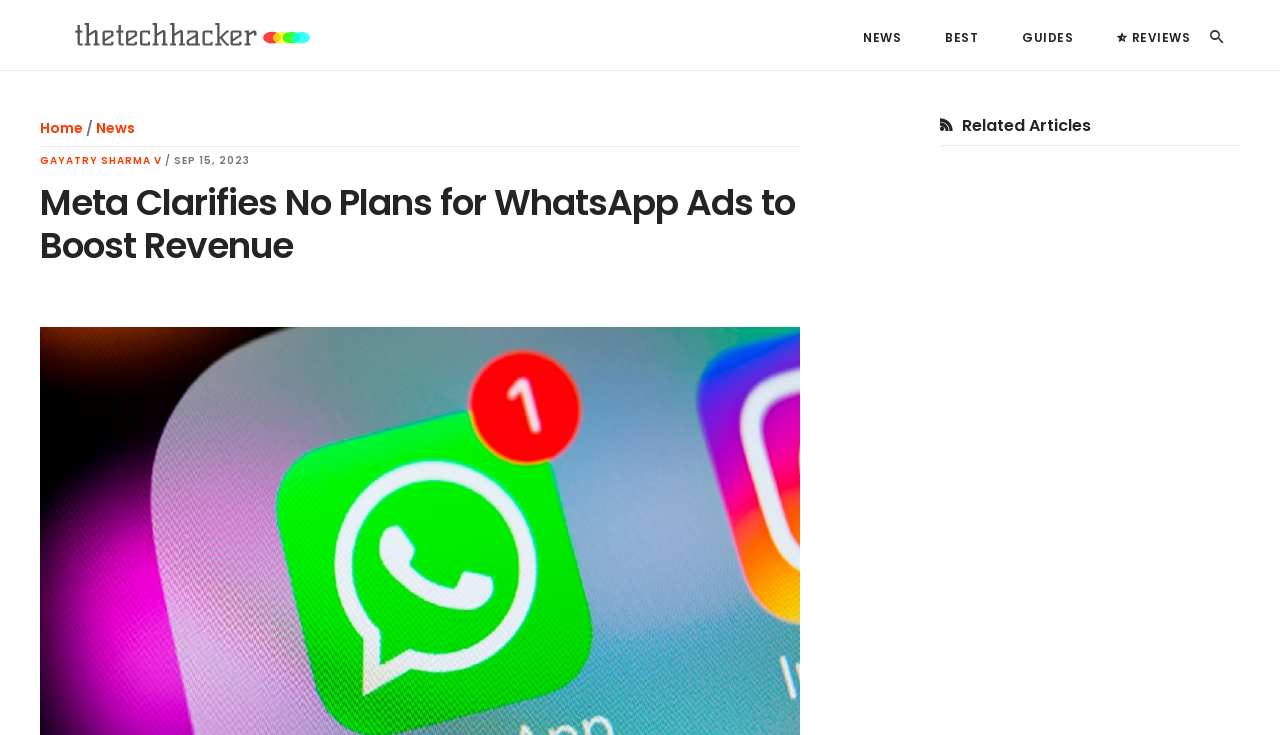Is the search box located on the right side of the webpage? Based on the screenshot, please respond with a single word or phrase.

Yes